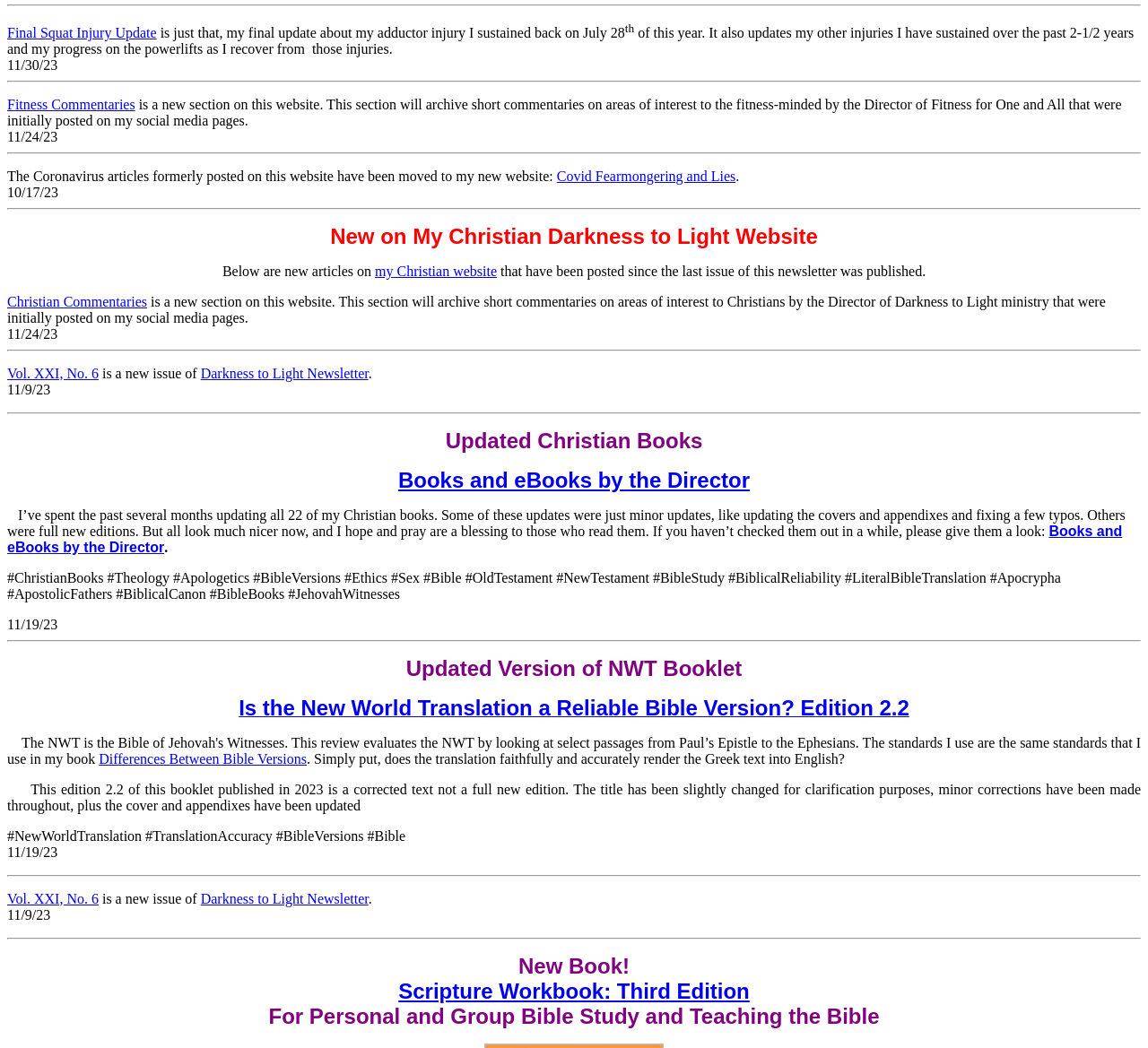Identify the bounding box coordinates necessary to click and complete the given instruction: "Visit 'Covid Fearmongering and Lies'".

[0.485, 0.161, 0.641, 0.175]